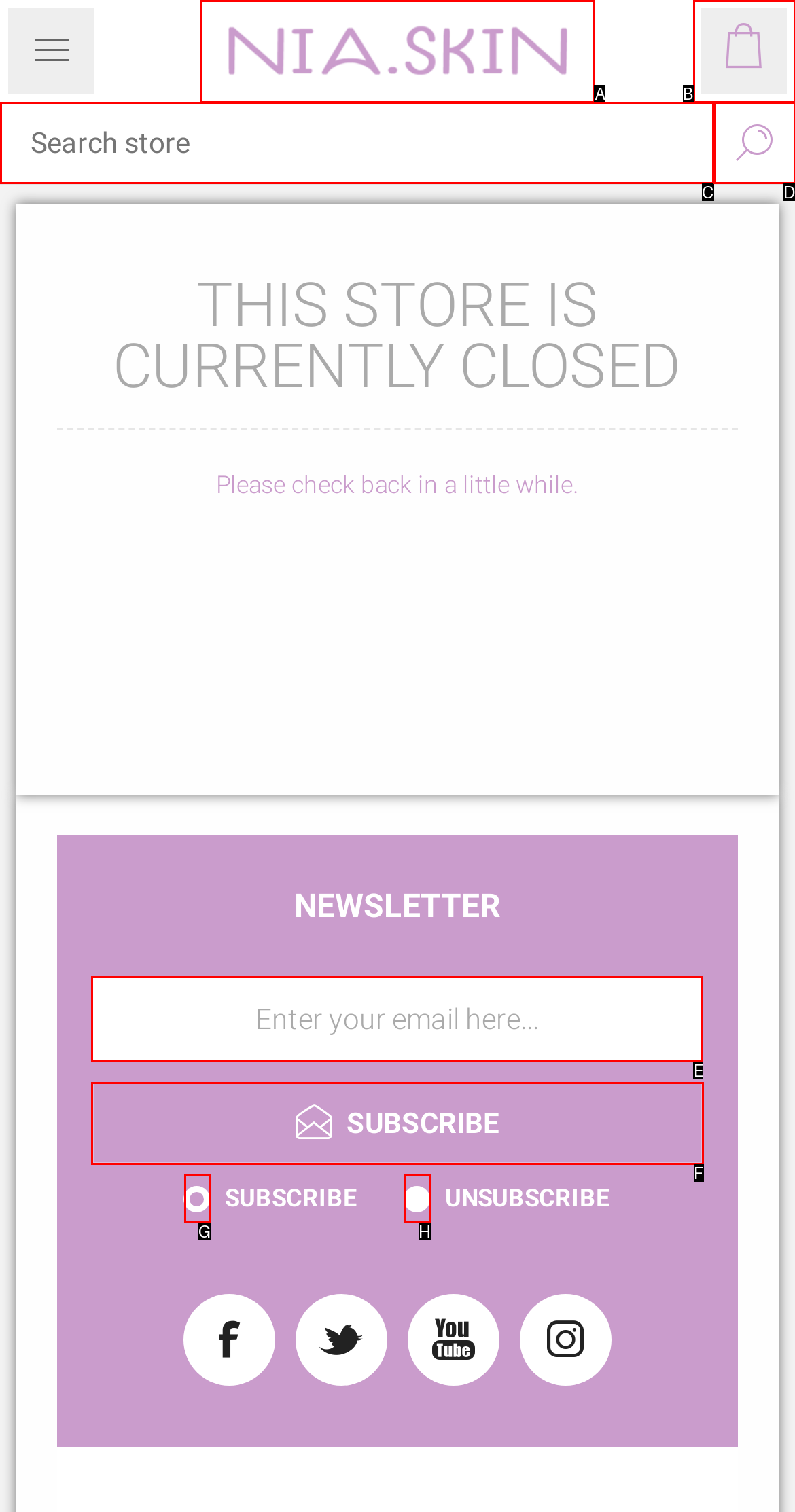Identify which lettered option completes the task: Subscribe to newsletter. Provide the letter of the correct choice.

F